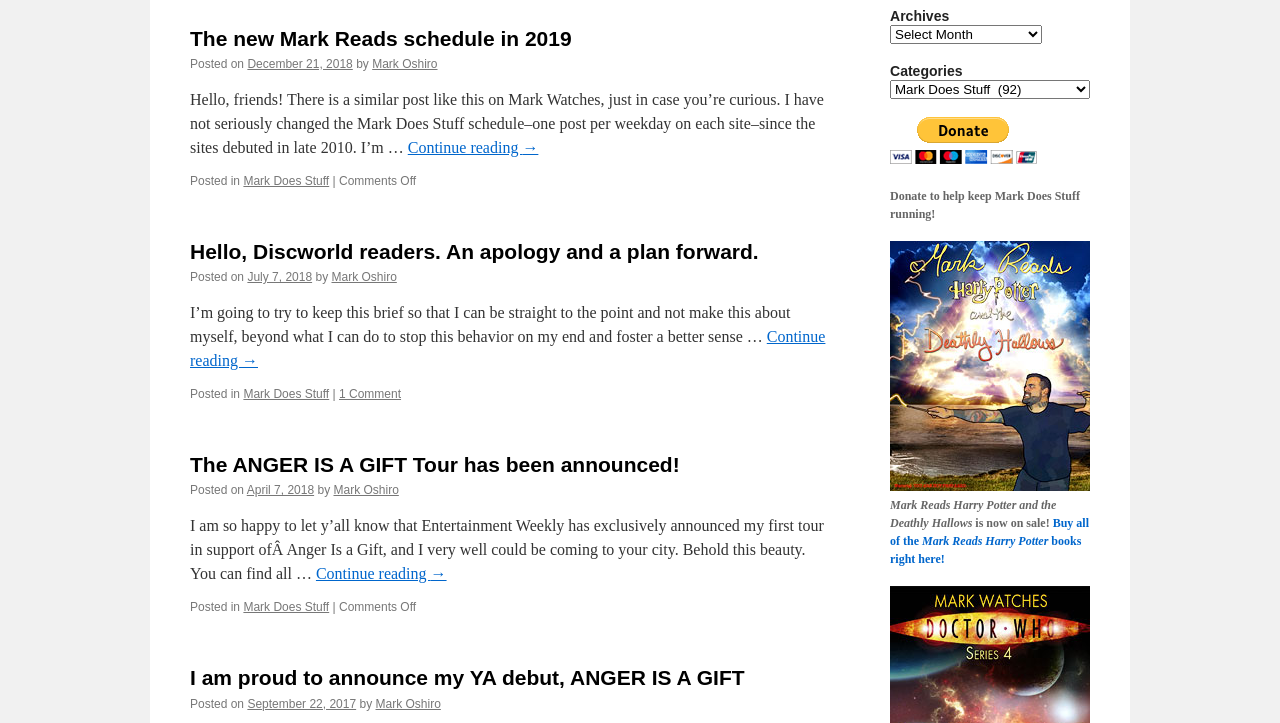Using the webpage screenshot, find the UI element described by September 22, 2017. Provide the bounding box coordinates in the format (top-left x, top-left y, bottom-right x, bottom-right y), ensuring all values are floating point numbers between 0 and 1.

[0.193, 0.964, 0.278, 0.983]